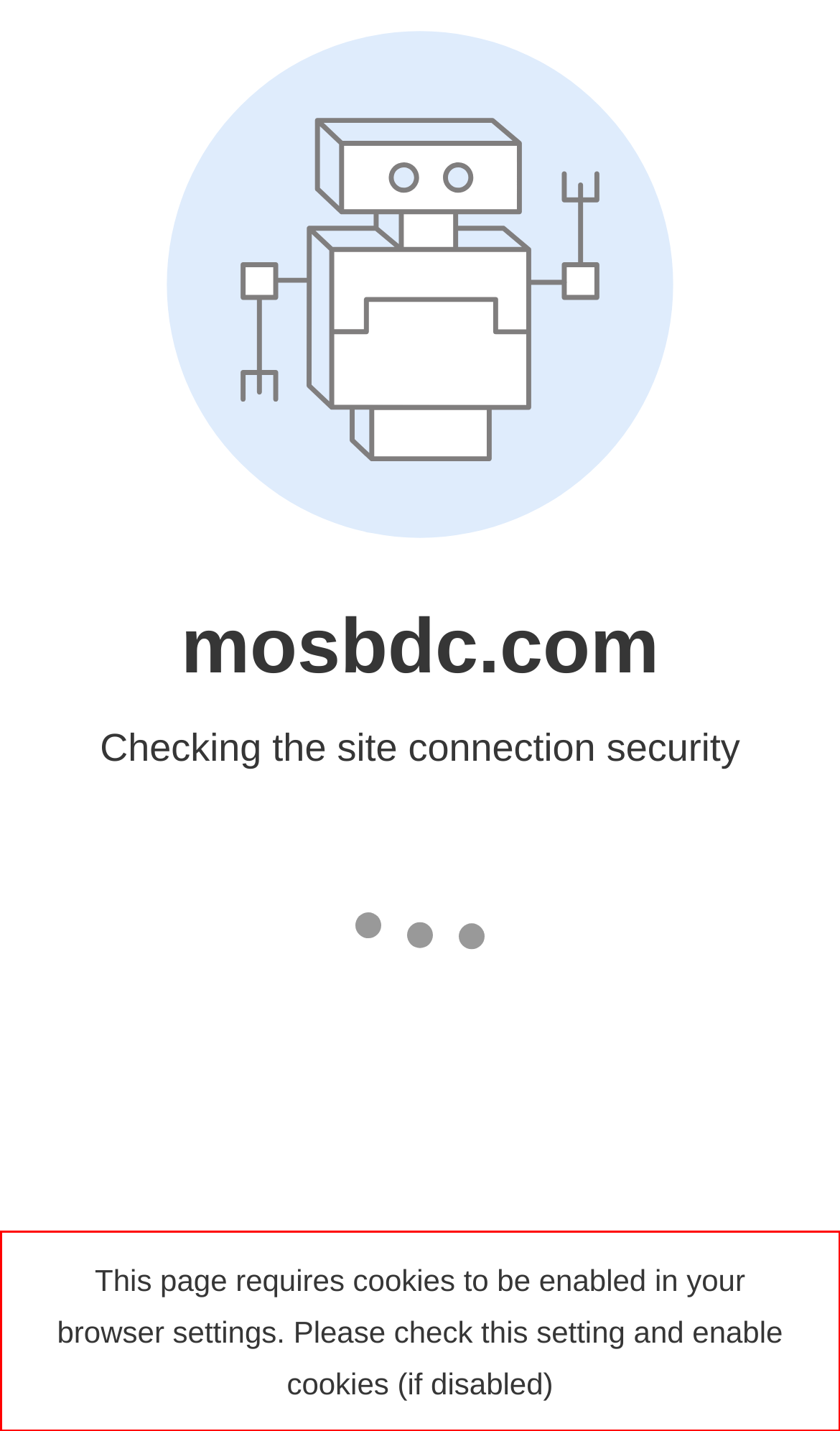Please perform OCR on the UI element surrounded by the red bounding box in the given webpage screenshot and extract its text content.

This page requires cookies to be enabled in your browser settings. Please check this setting and enable cookies (if disabled)